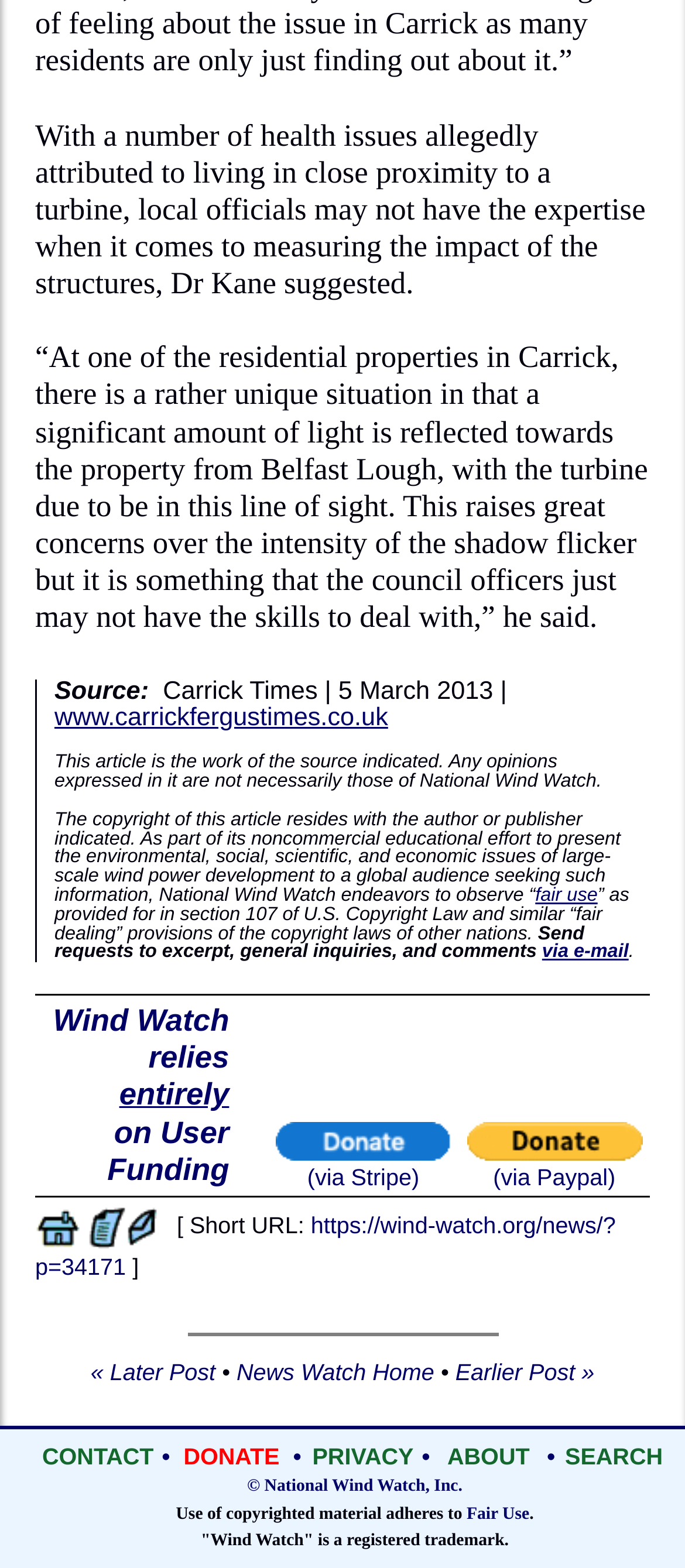Refer to the element description « Later Post and identify the corresponding bounding box in the screenshot. Format the coordinates as (top-left x, top-left y, bottom-right x, bottom-right y) with values in the range of 0 to 1.

[0.132, 0.867, 0.315, 0.884]